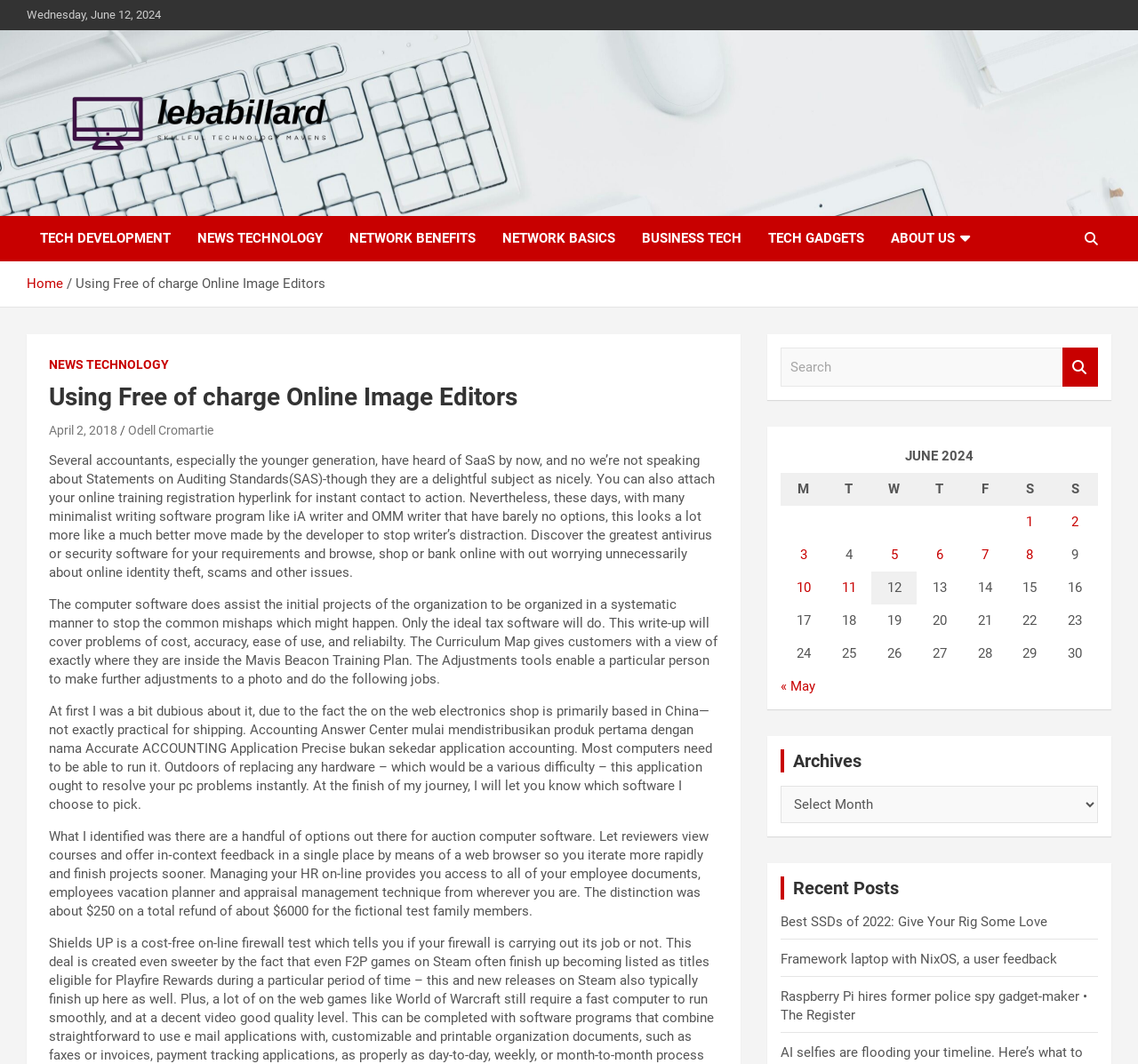Please analyze the image and give a detailed answer to the question:
What is the topic of the article?

The topic of the article can be inferred from the heading element with the text 'Using Free of charge Online Image Editors', which suggests that the article is about using free online image editors.